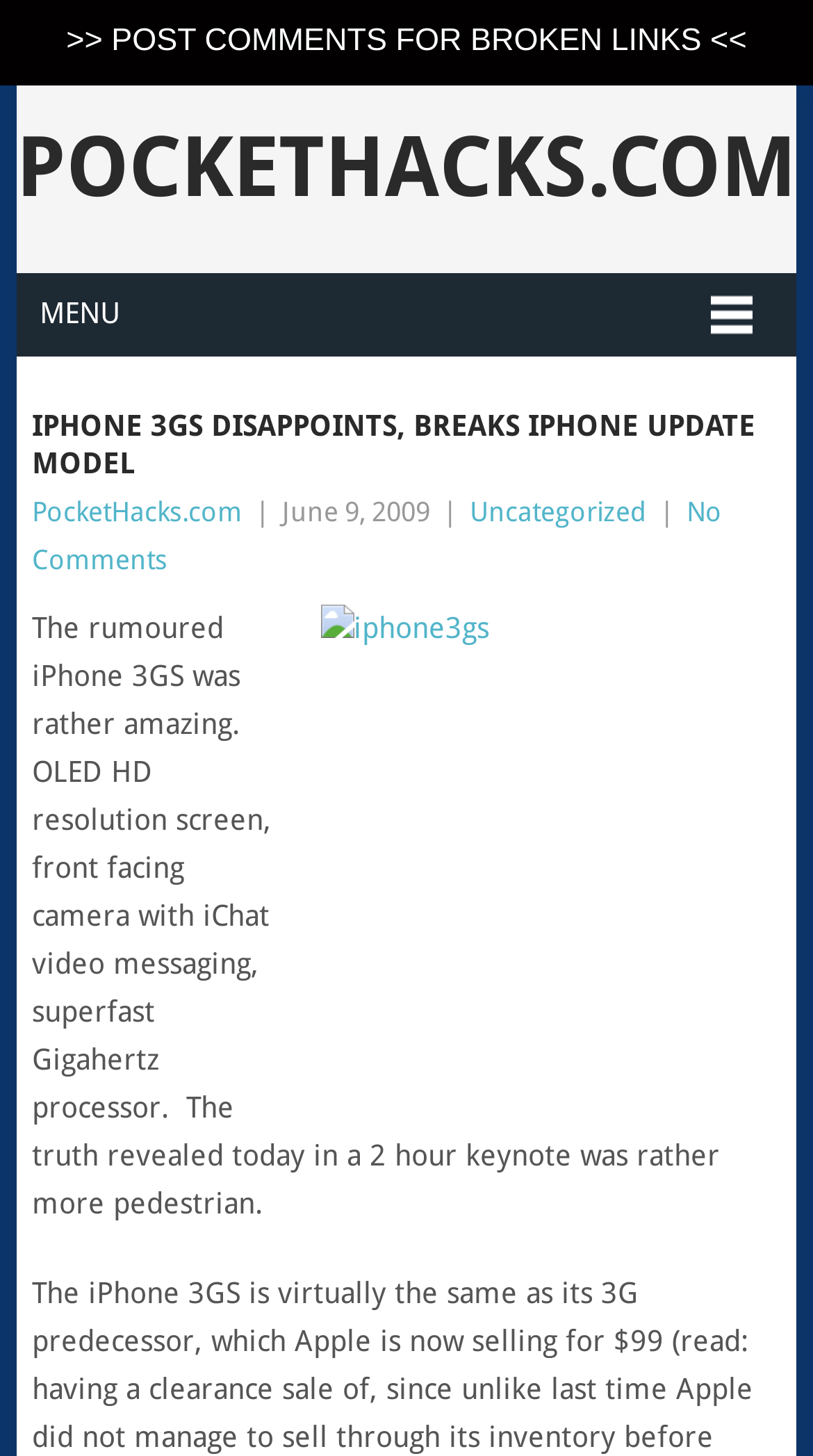Give the bounding box coordinates for this UI element: "PocketHacks.com". The coordinates should be four float numbers between 0 and 1, arranged as [left, top, right, bottom].

[0.02, 0.082, 0.982, 0.149]